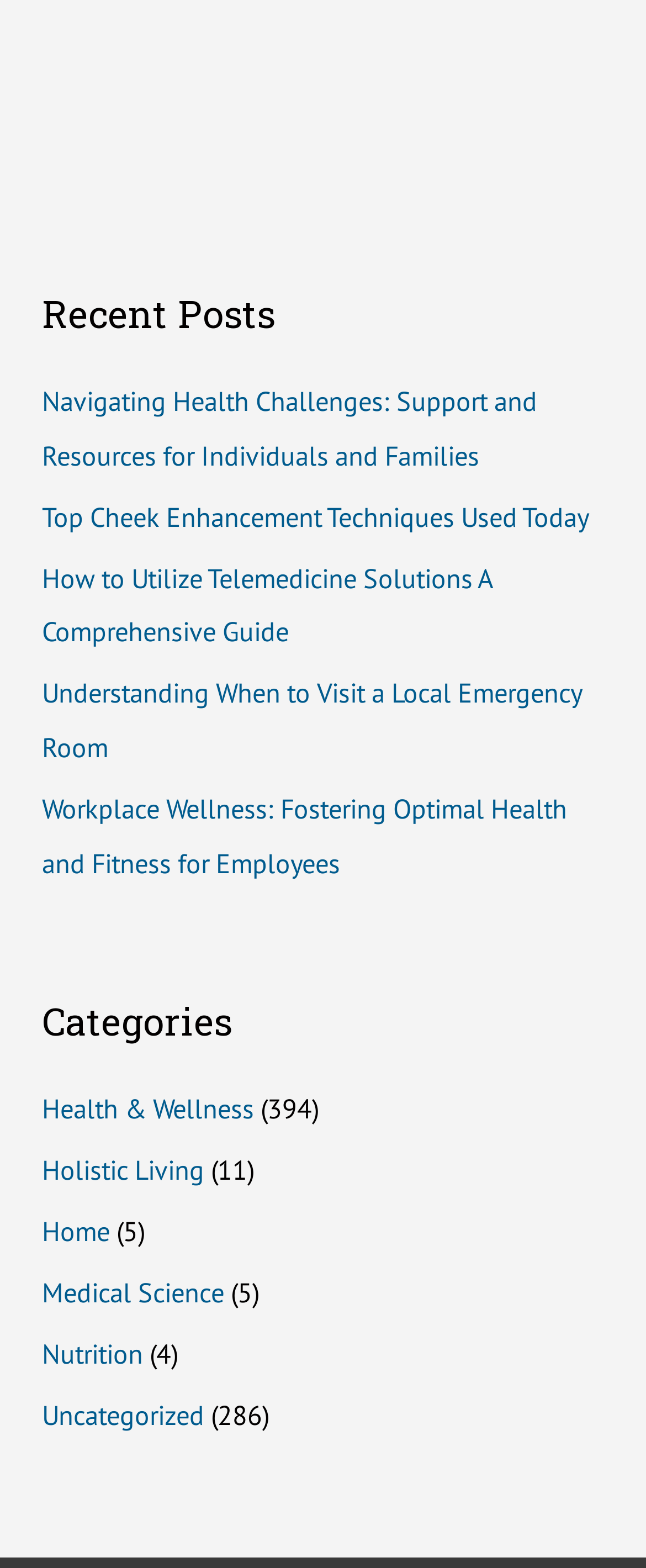What is the category with the most posts?
Please craft a detailed and exhaustive response to the question.

Based on the number of posts listed, 'Uncategorized' has the most posts with 286 posts, as indicated by the StaticText '(286)' next to the category link.